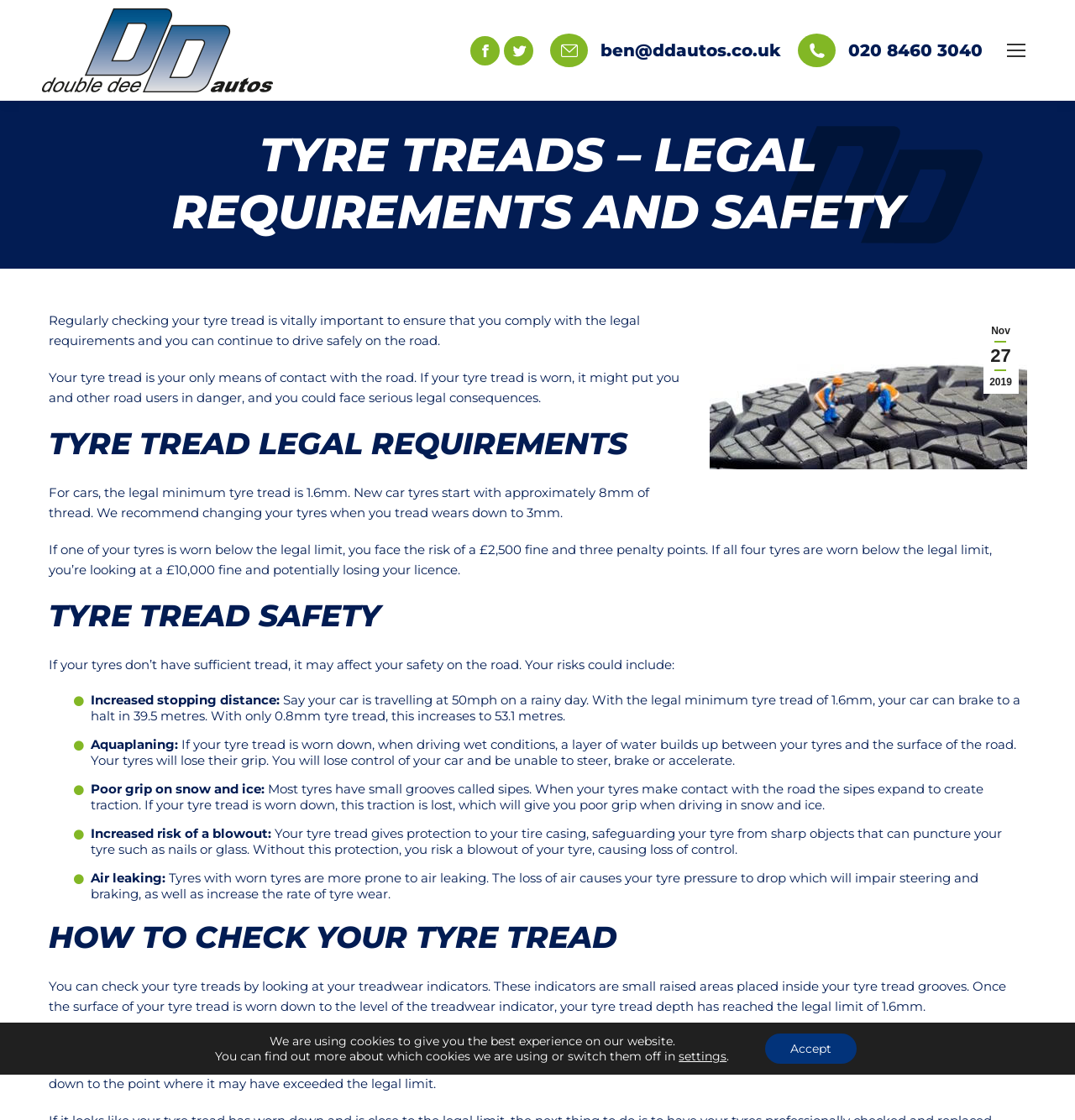Use a single word or phrase to respond to the question:
What is the purpose of tyre tread?

Contact with the road